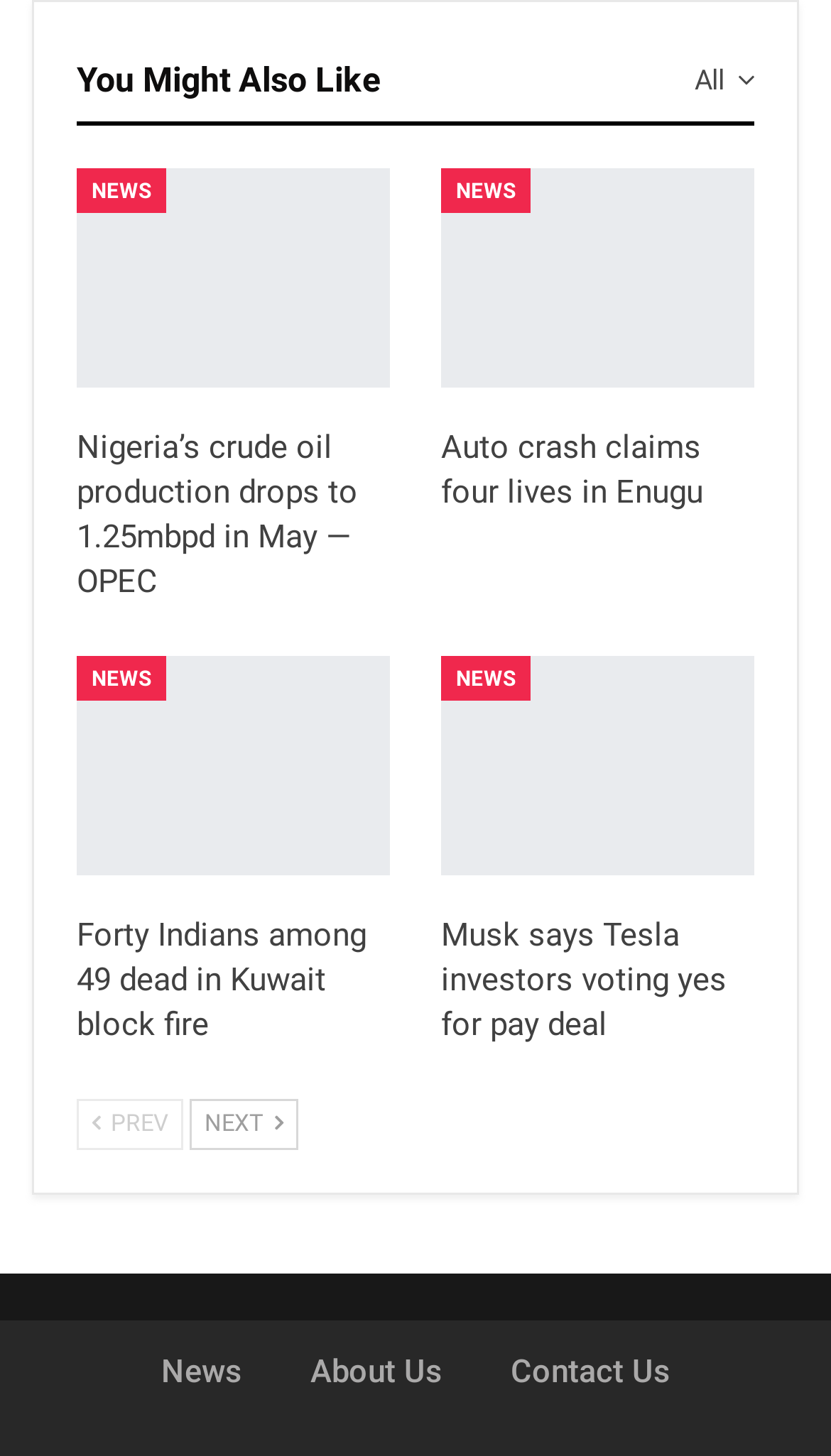How many 'NEWS' category links are on the page?
Using the visual information, reply with a single word or short phrase.

3